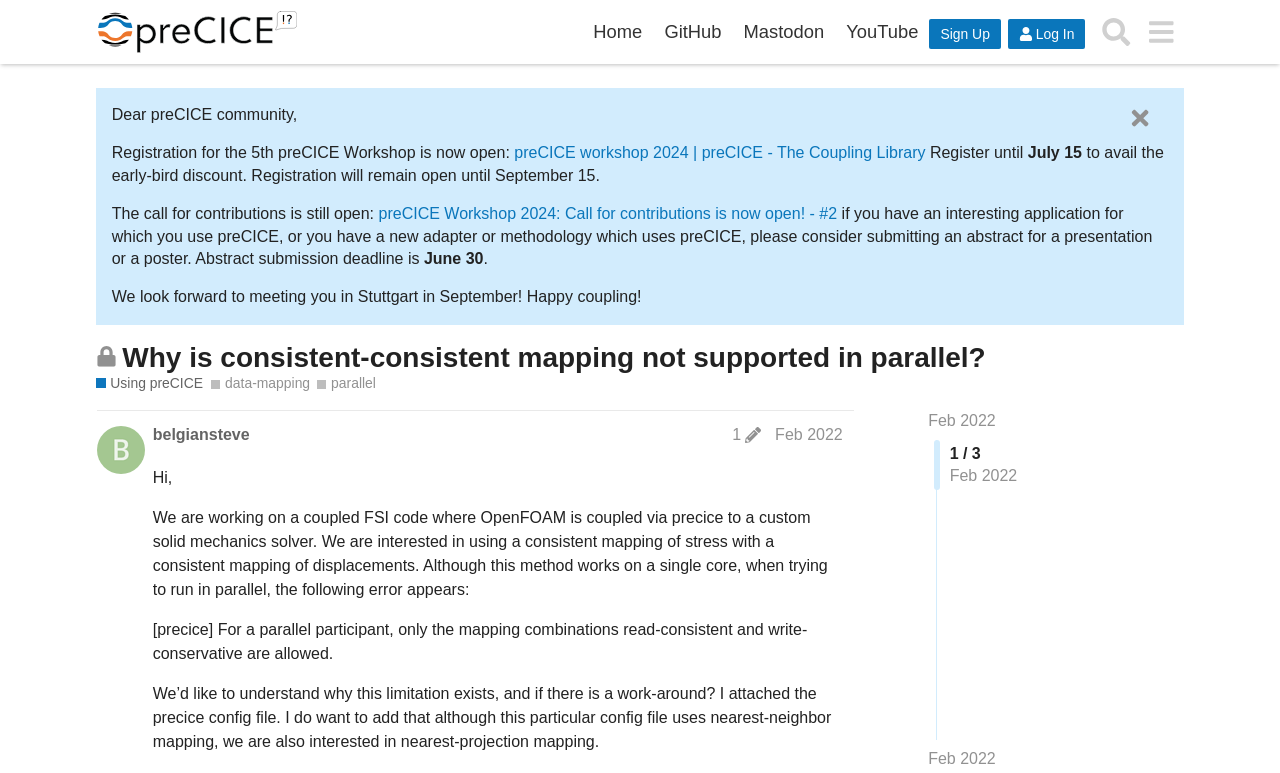What is the deadline for abstract submission?
Using the information from the image, give a concise answer in one word or a short phrase.

June 30